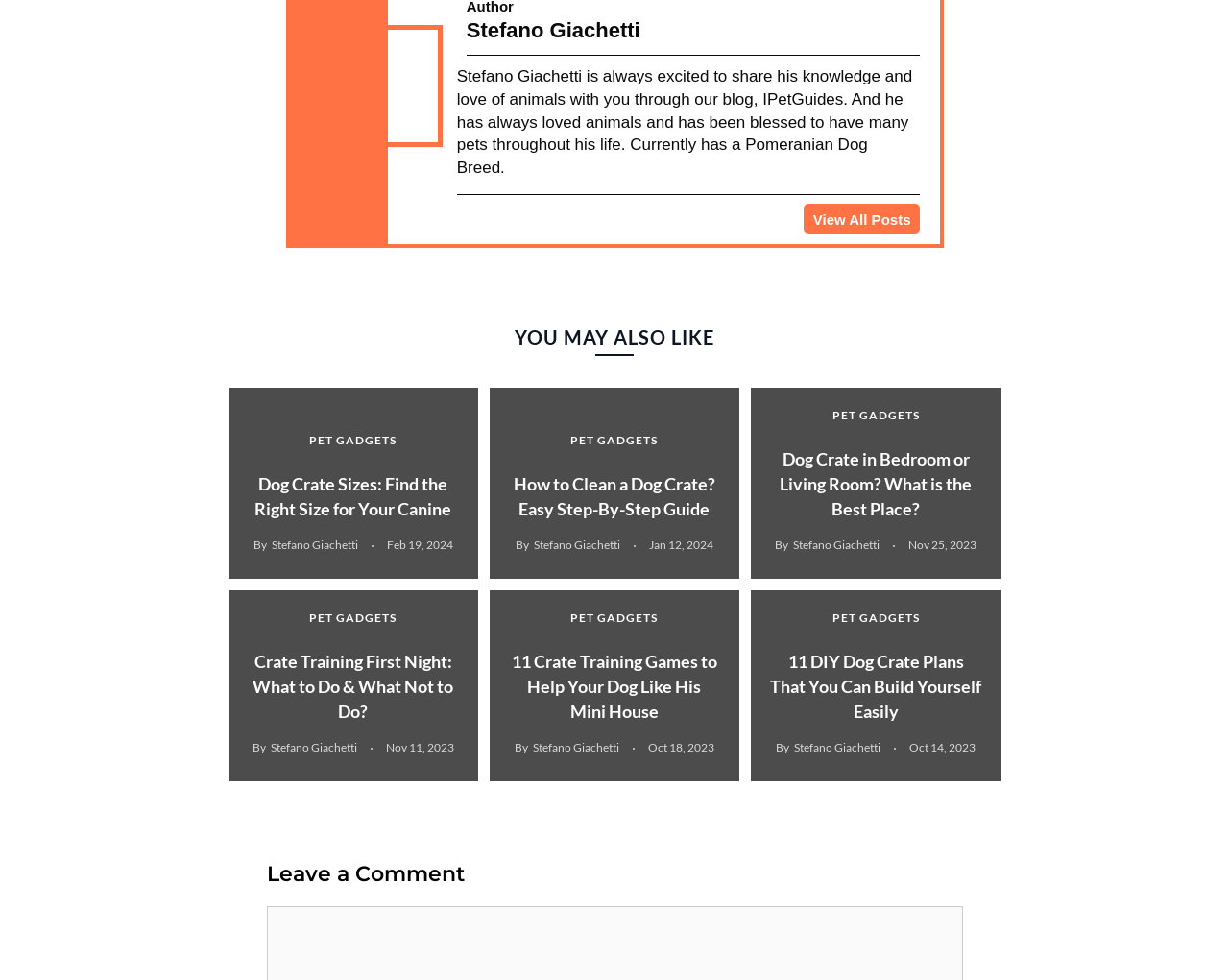Identify the bounding box coordinates of the clickable region to carry out the given instruction: "Explore DIY dog crate plans".

[0.611, 0.602, 0.814, 0.797]